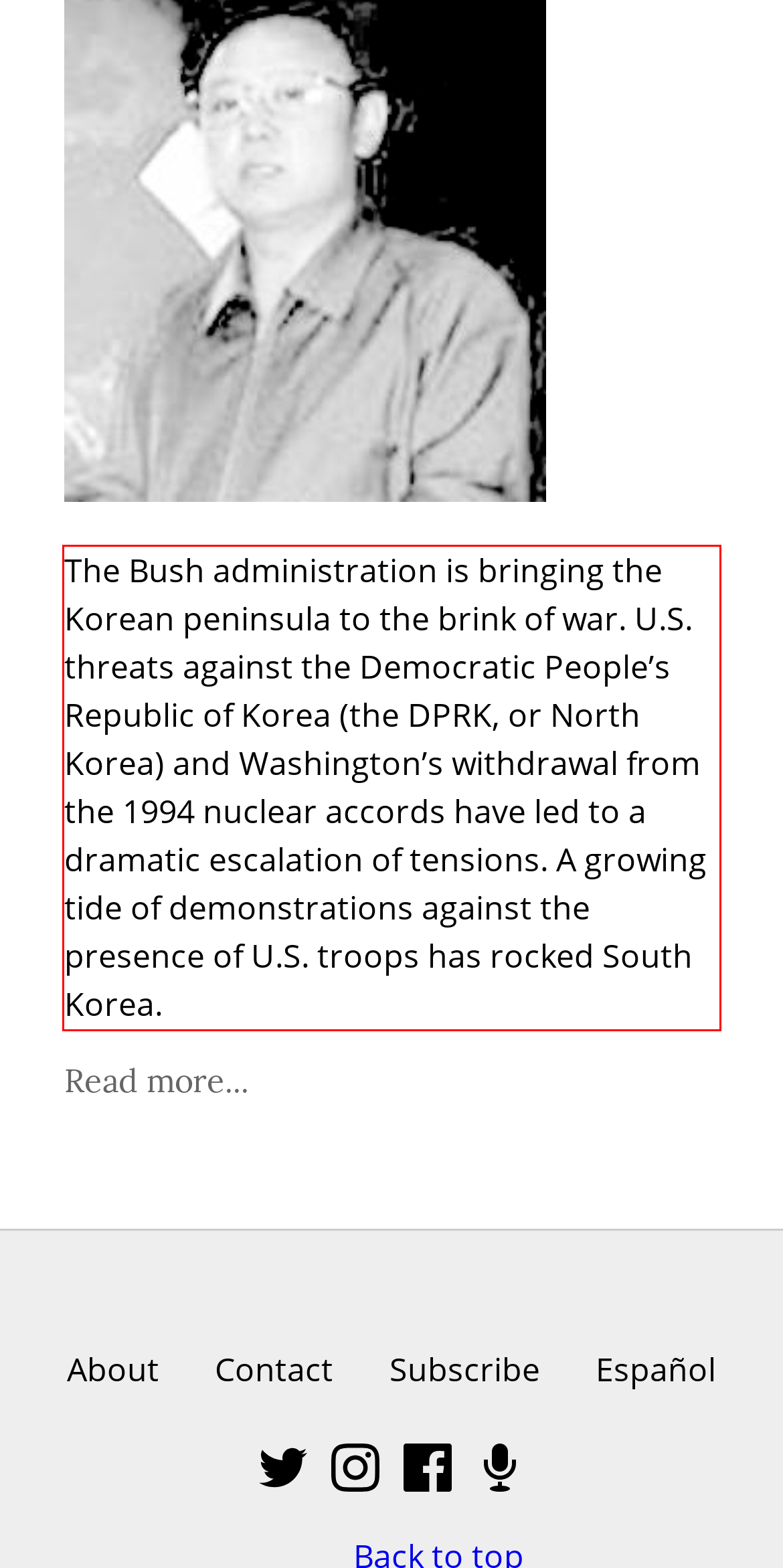Identify the text within the red bounding box on the webpage screenshot and generate the extracted text content.

The Bush administration is bringing the Korean peninsula to the brink of war. U.S. threats against the Democratic People’s Republic of Korea (the DPRK, or North Korea) and Washington’s withdrawal from the 1994 nuclear accords have led to a dramatic escalation of tensions. A growing tide of demonstrations against the presence of U.S. troops has rocked South Korea.